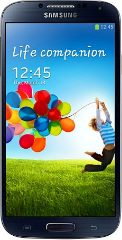Describe all the elements in the image with great detail.

The image showcases a Samsung Galaxy S7 smartphone displaying a vibrant lock screen. The background features a joyful scene of a child leaping in a grassy field, holding a string attached to a bunch of colorful balloons. The screen prominently shows the phrase "Life companion" along with a time display of "12:45," emphasizing a cheerful and lively atmosphere. This design highlights the phone's features and captures the essence of fun and connectivity, reflecting the spirit of the Galaxy S series.